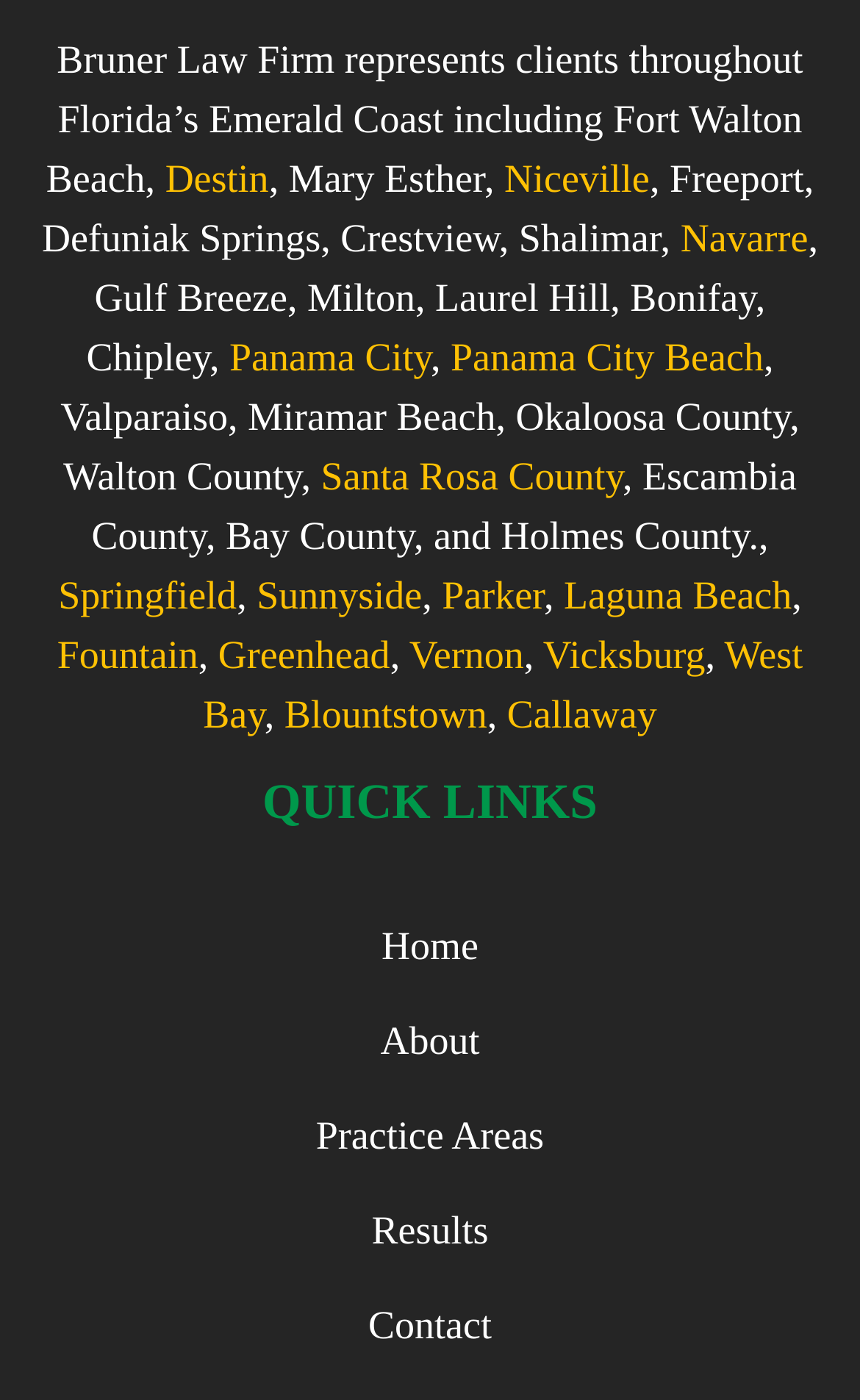Please answer the following query using a single word or phrase: 
What are the practice areas of Bruner Law Firm?

Not specified